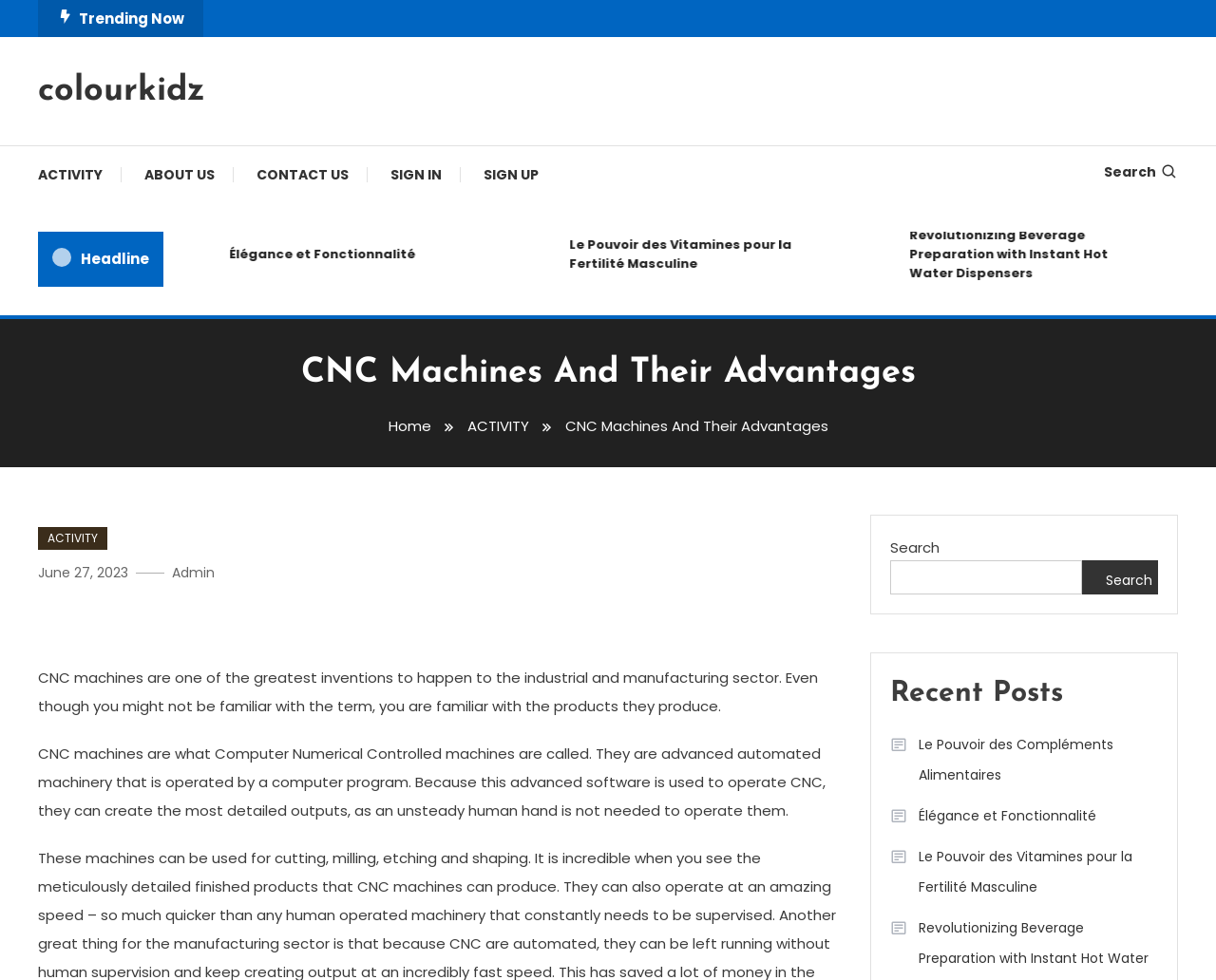What is the main topic of this webpage?
Please provide a detailed and comprehensive answer to the question.

Based on the heading 'CNC Machines And Their Advantages' and the static text 'CNC machines are one of the greatest inventions to happen to the industrial and manufacturing sector.', it is clear that the main topic of this webpage is CNC Machines.